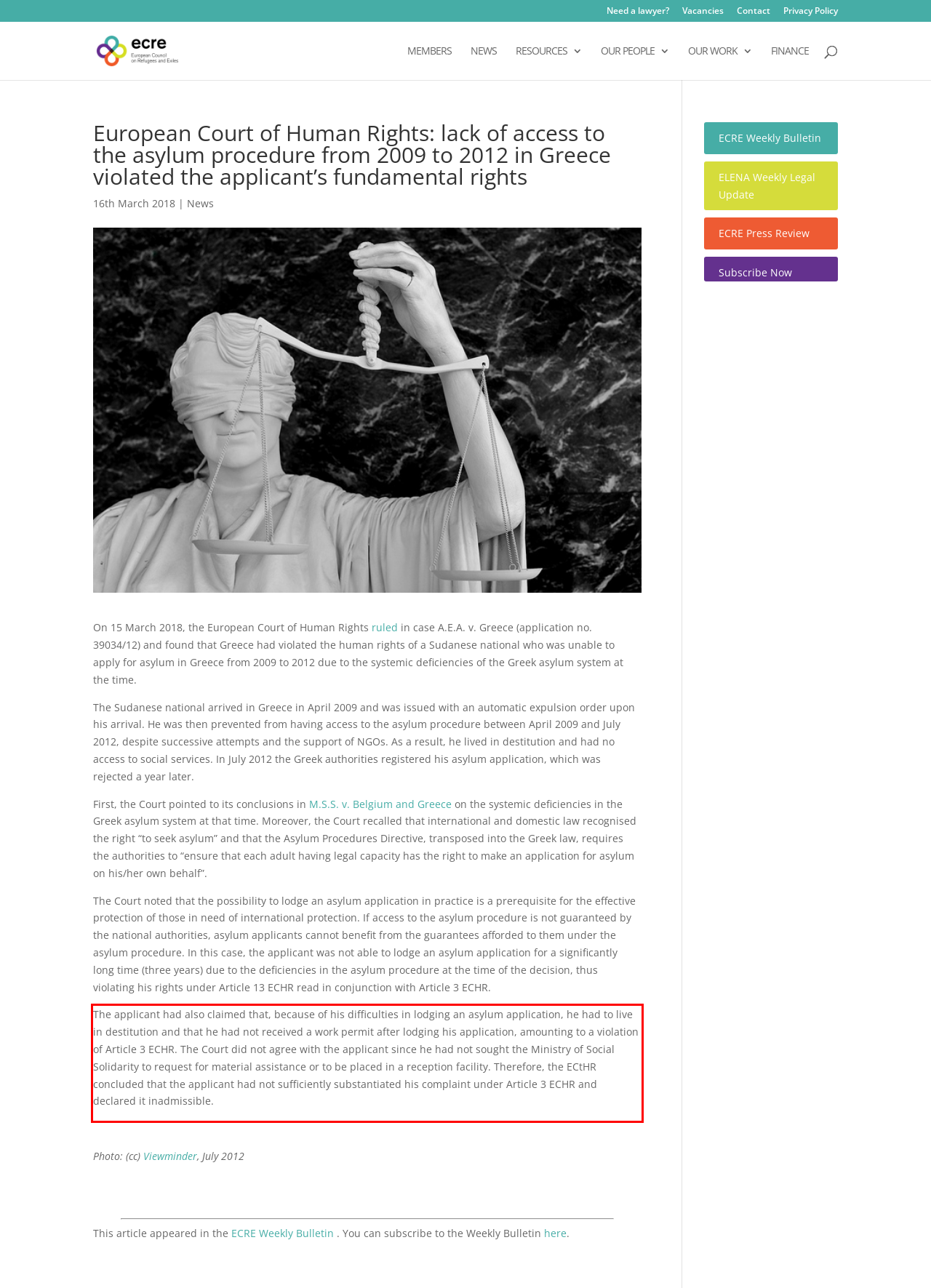Please perform OCR on the text content within the red bounding box that is highlighted in the provided webpage screenshot.

The applicant had also claimed that, because of his difficulties in lodging an asylum application, he had to live in destitution and that he had not received a work permit after lodging his application, amounting to a violation of Article 3 ECHR. The Court did not agree with the applicant since he had not sought the Ministry of Social Solidarity to request for material assistance or to be placed in a reception facility. Therefore, the ECtHR concluded that the applicant had not sufficiently substantiated his complaint under Article 3 ECHR and declared it inadmissible.